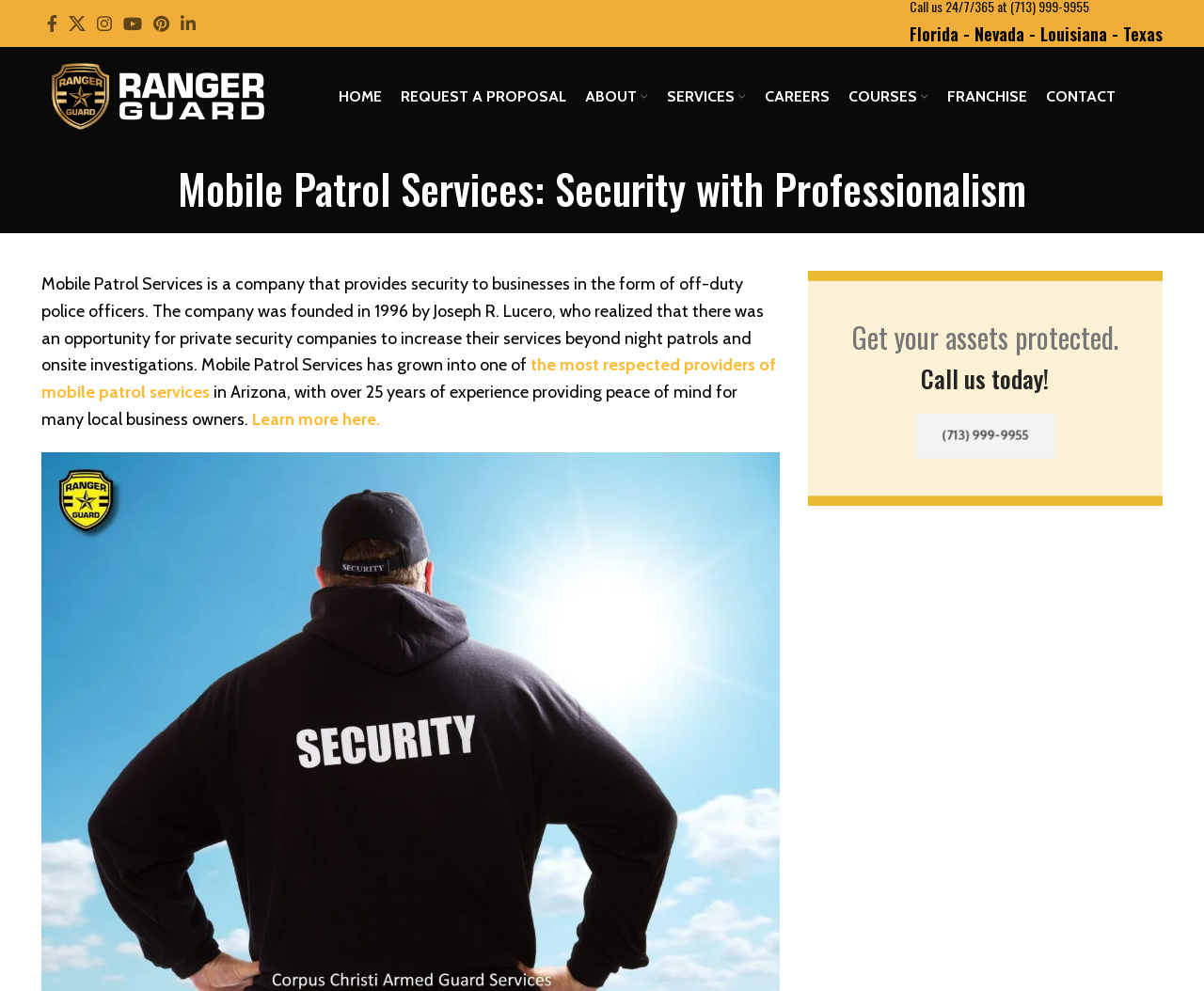Please answer the following question using a single word or phrase: 
What is the purpose of Mobile Patrol Services?

to provide security to businesses